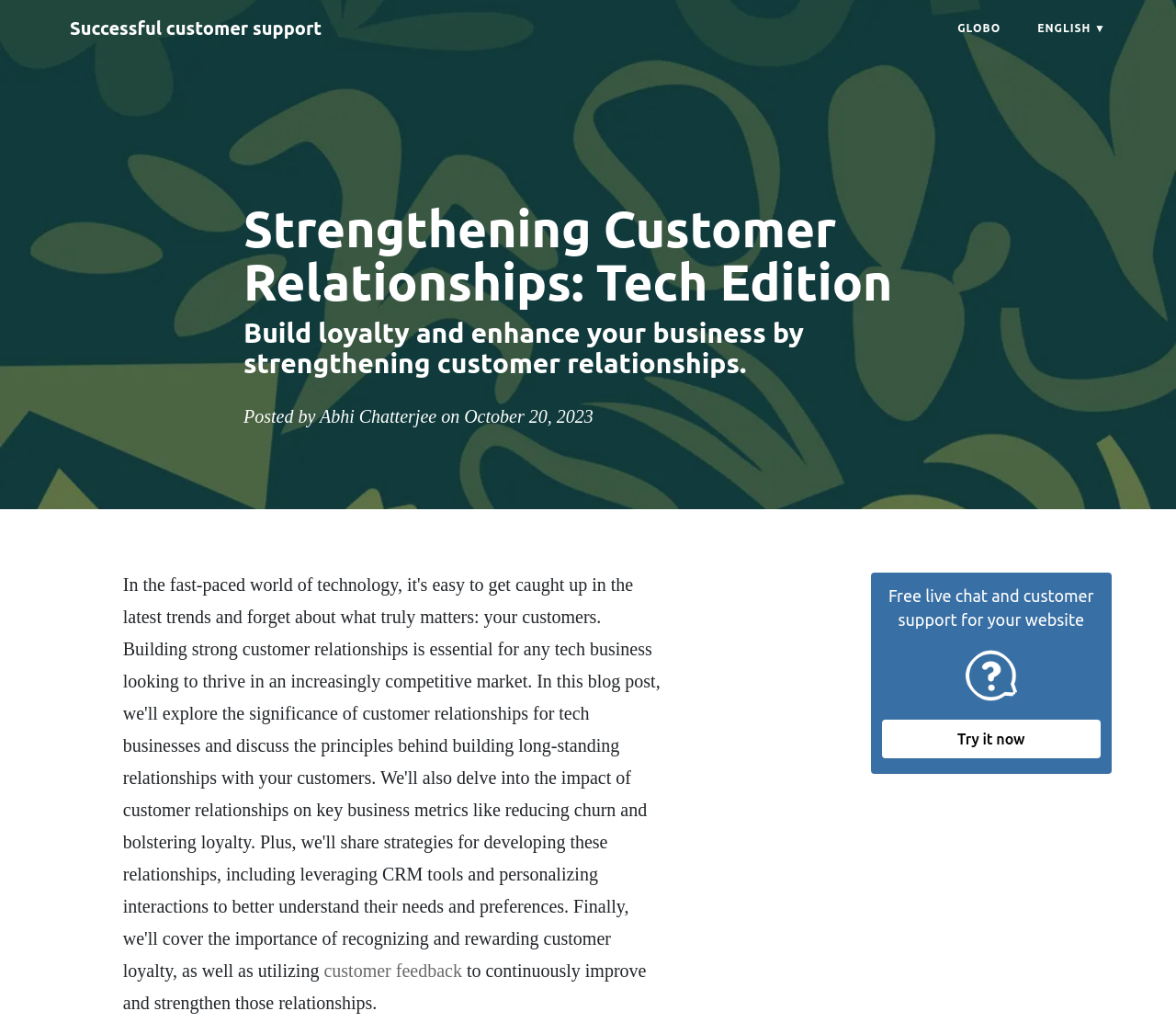What is the language of the webpage?
Use the information from the image to give a detailed answer to the question.

I determined the language of the webpage by looking at the StaticText element with the text 'ENGLISH' located at [0.882, 0.021, 0.928, 0.033]. This suggests that the language of the webpage is English.